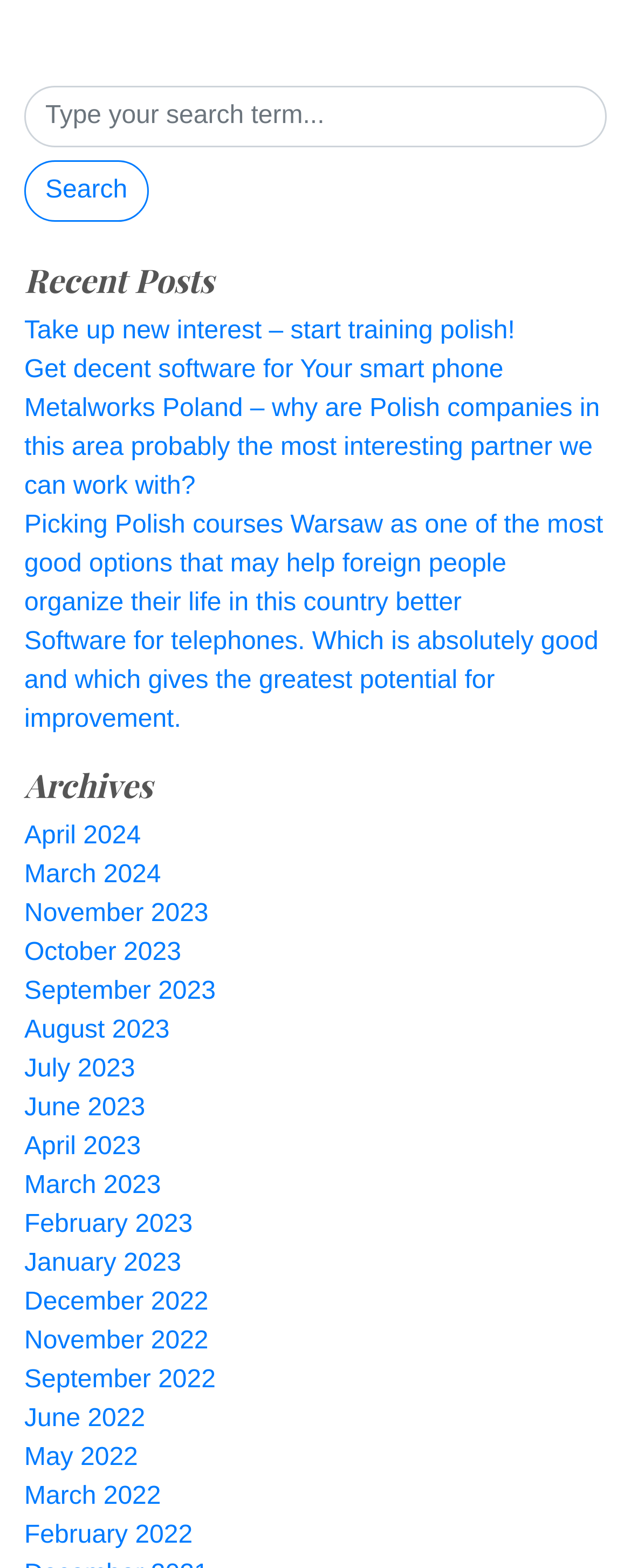Locate the bounding box for the described UI element: "Search". Ensure the coordinates are four float numbers between 0 and 1, formatted as [left, top, right, bottom].

[0.038, 0.102, 0.235, 0.141]